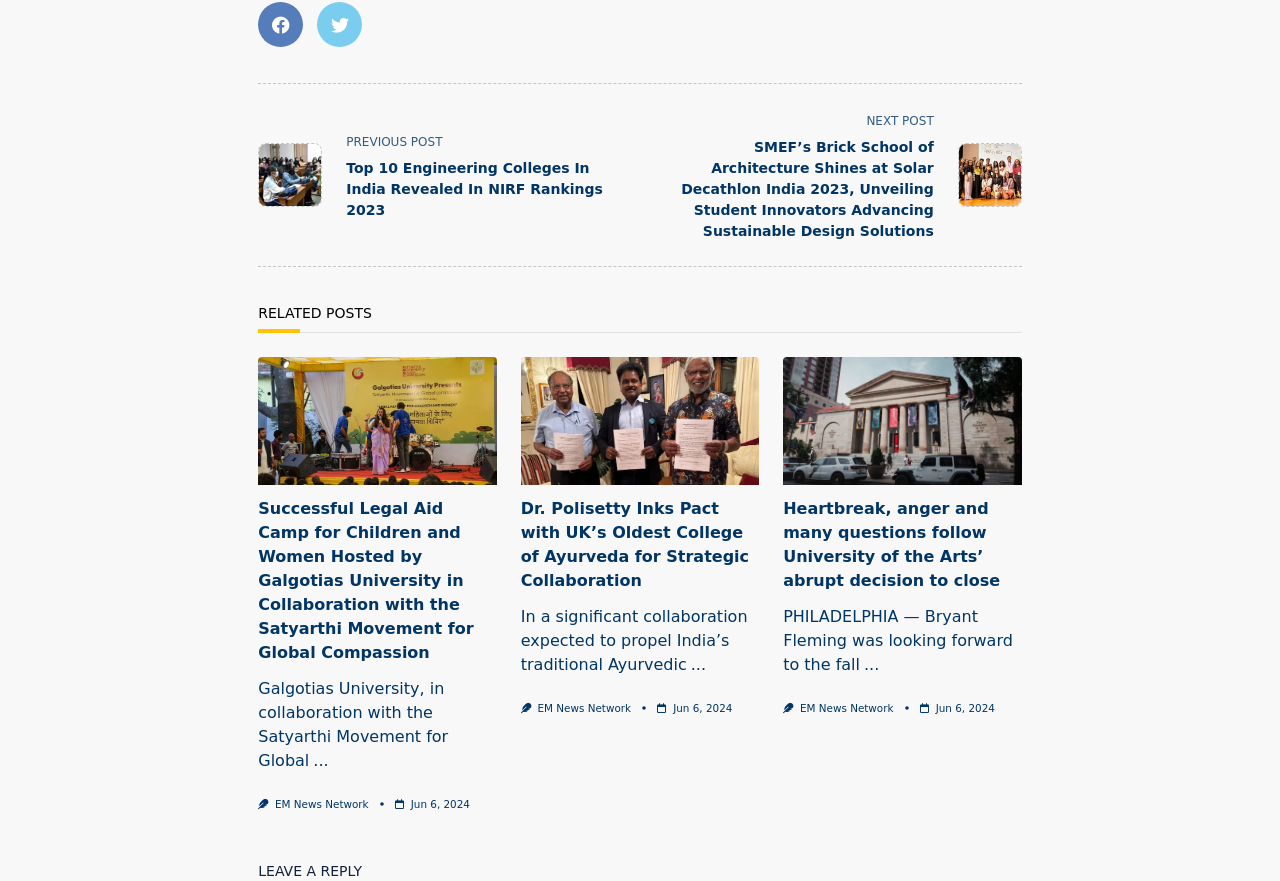Please determine the bounding box coordinates of the area that needs to be clicked to complete this task: 'View the image of British College of Ayurveda'. The coordinates must be four float numbers between 0 and 1, formatted as [left, top, right, bottom].

[0.407, 0.405, 0.593, 0.551]